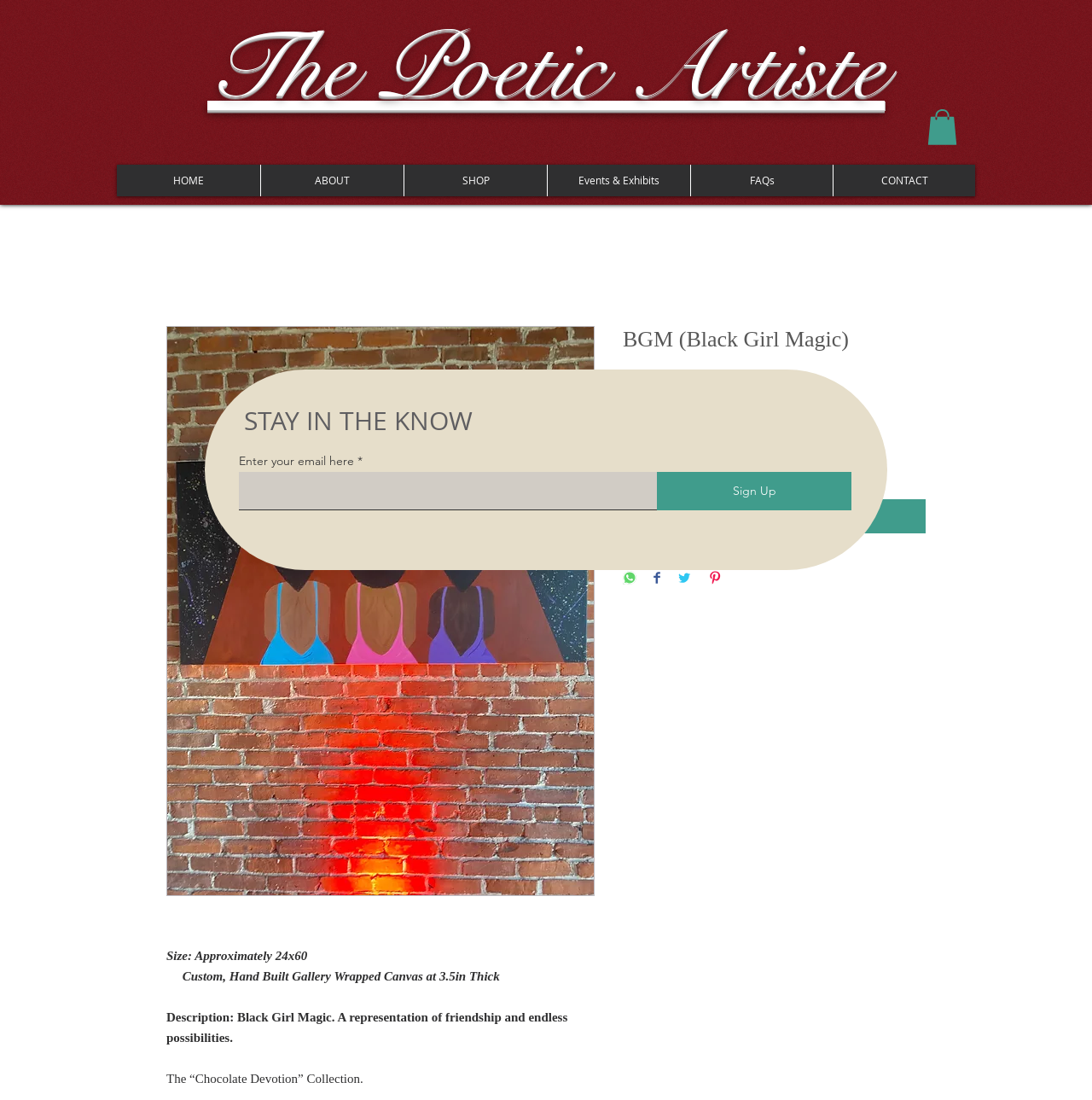What is the price of the artwork?
Refer to the image and respond with a one-word or short-phrase answer.

$1,200.00